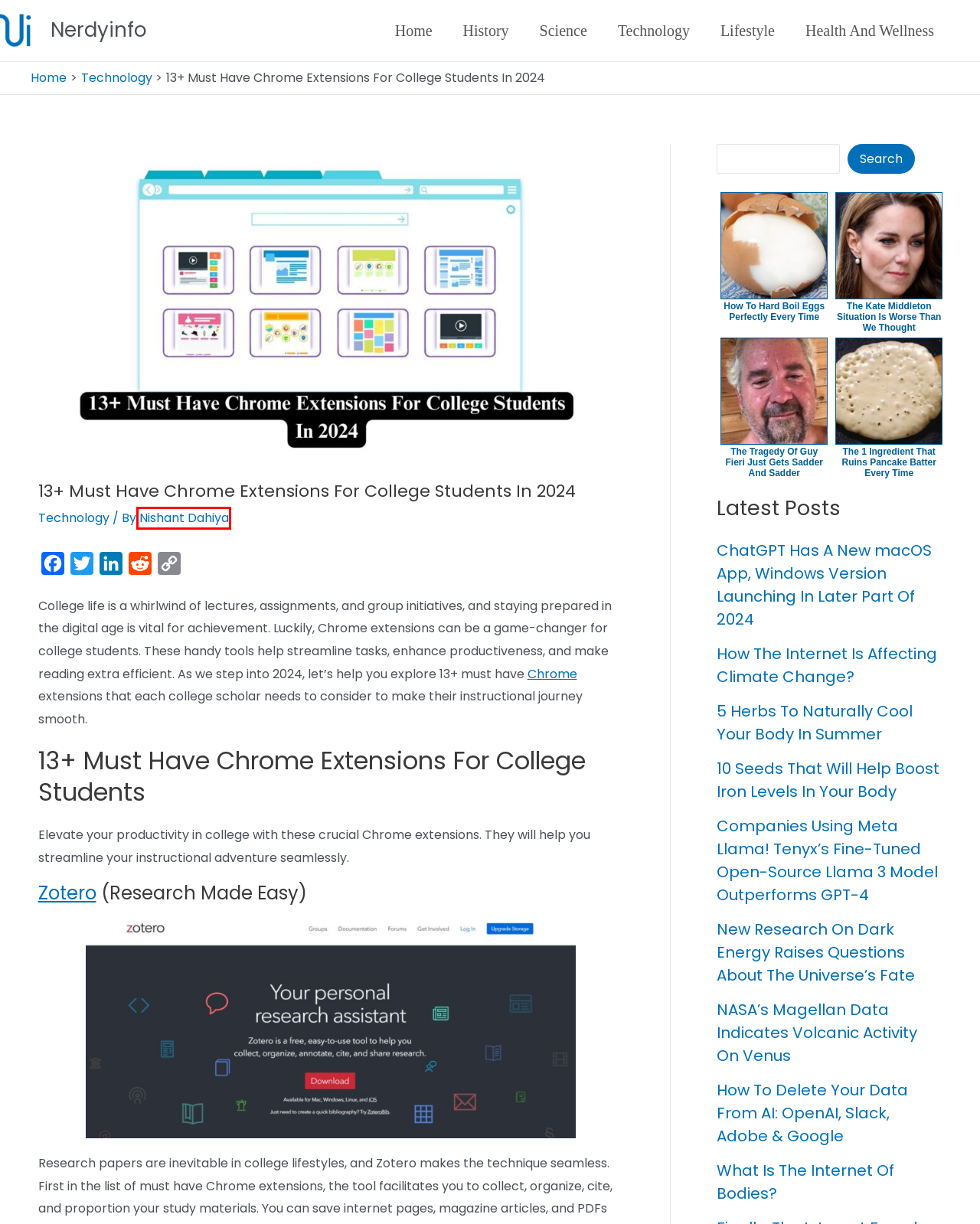You are provided a screenshot of a webpage featuring a red bounding box around a UI element. Choose the webpage description that most accurately represents the new webpage after clicking the element within the red bounding box. Here are the candidates:
A. The Debate Is Over. This Is The Worst Steakhouse Of All Time - ZergNet
B. 18+ Ways To Secure Your Gmail In 2024 - Nerdyinfo
C. Health And Wellness - Nerdyinfo
D. Zotero | Your personal research assistant
E. Technology - Nerdyinfo
F. Nishant Dahiya, Author at Nerdyinfo
G. 17 Best WhatsApp Web Tips And Tricks That Every User Should Know - Nerdyinfo
H. The Baffling Reason Joey Chestnut Is Banned From Hot Dog Contest - ZergNet

F